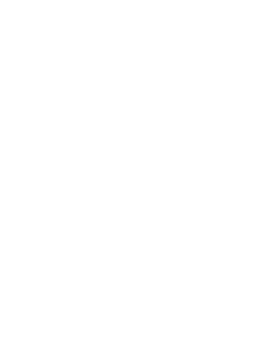Provide a one-word or one-phrase answer to the question:
What occasions does the café cater to?

Casual dining and festive events